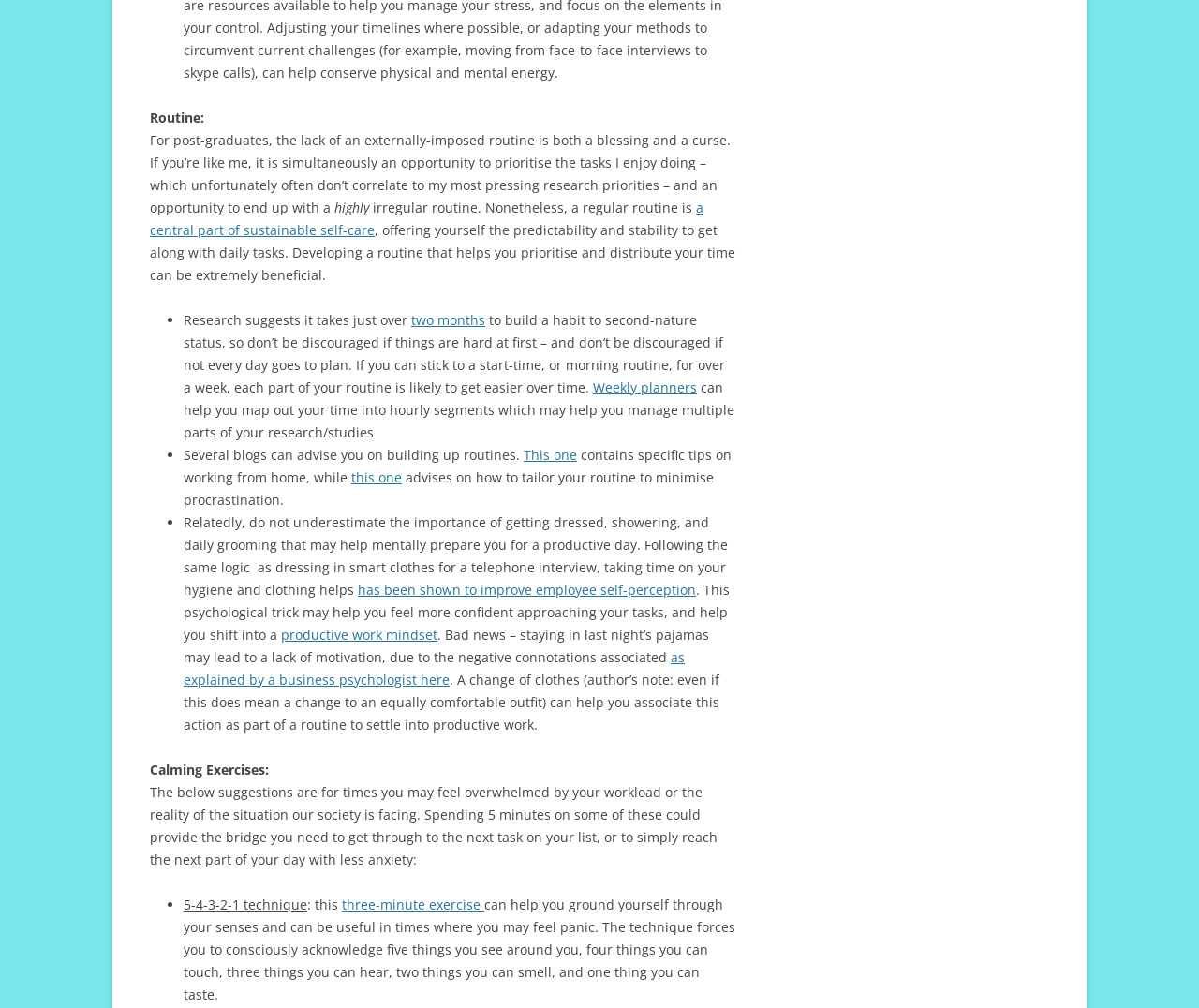What is the purpose of the 5-4-3-2-1 technique?
Use the information from the screenshot to give a comprehensive response to the question.

The 5-4-3-2-1 technique is a calming exercise that can help in times of feeling overwhelmed. It involves consciously acknowledging five things you see, four things you can touch, three things you can hear, two things you can smell, and one thing you can taste, which helps in grounding yourself through your senses.